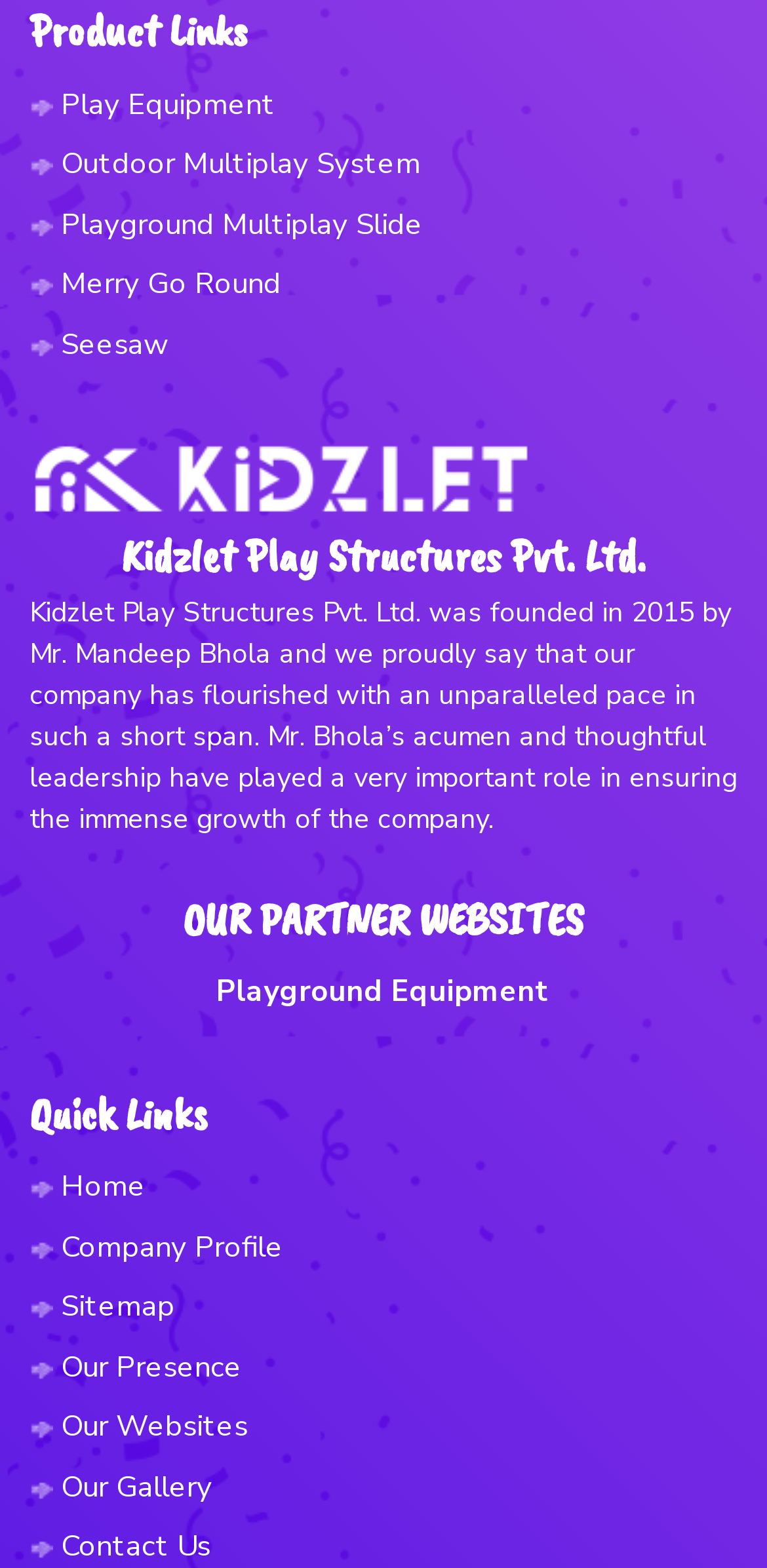Specify the bounding box coordinates (top-left x, top-left y, bottom-right x, bottom-right y) of the UI element in the screenshot that matches this description: Company Profile

[0.038, 0.782, 0.369, 0.807]